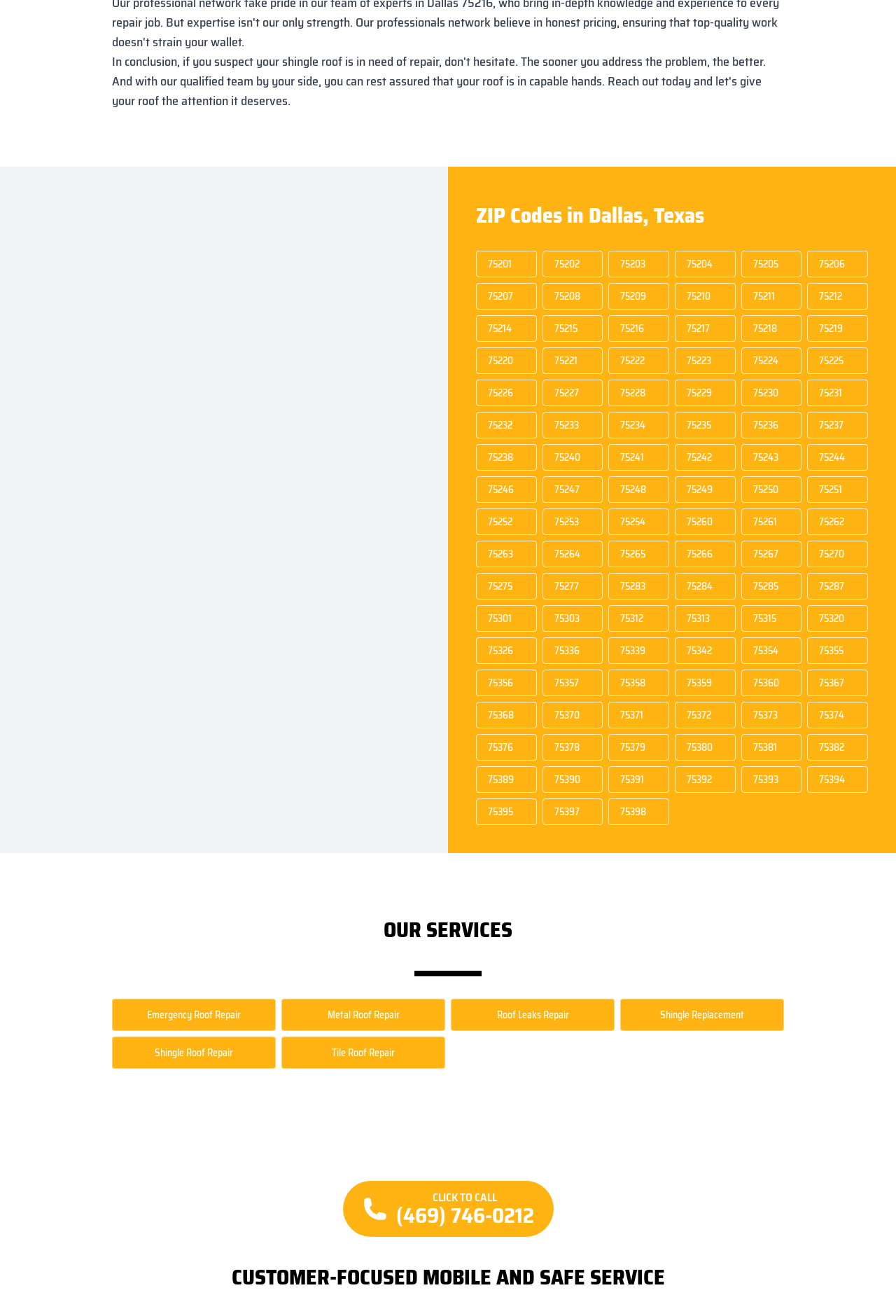Please specify the coordinates of the bounding box for the element that should be clicked to carry out this instruction: "Explore ZIP code 75230". The coordinates must be four float numbers between 0 and 1, formatted as [left, top, right, bottom].

[0.753, 0.288, 0.821, 0.309]